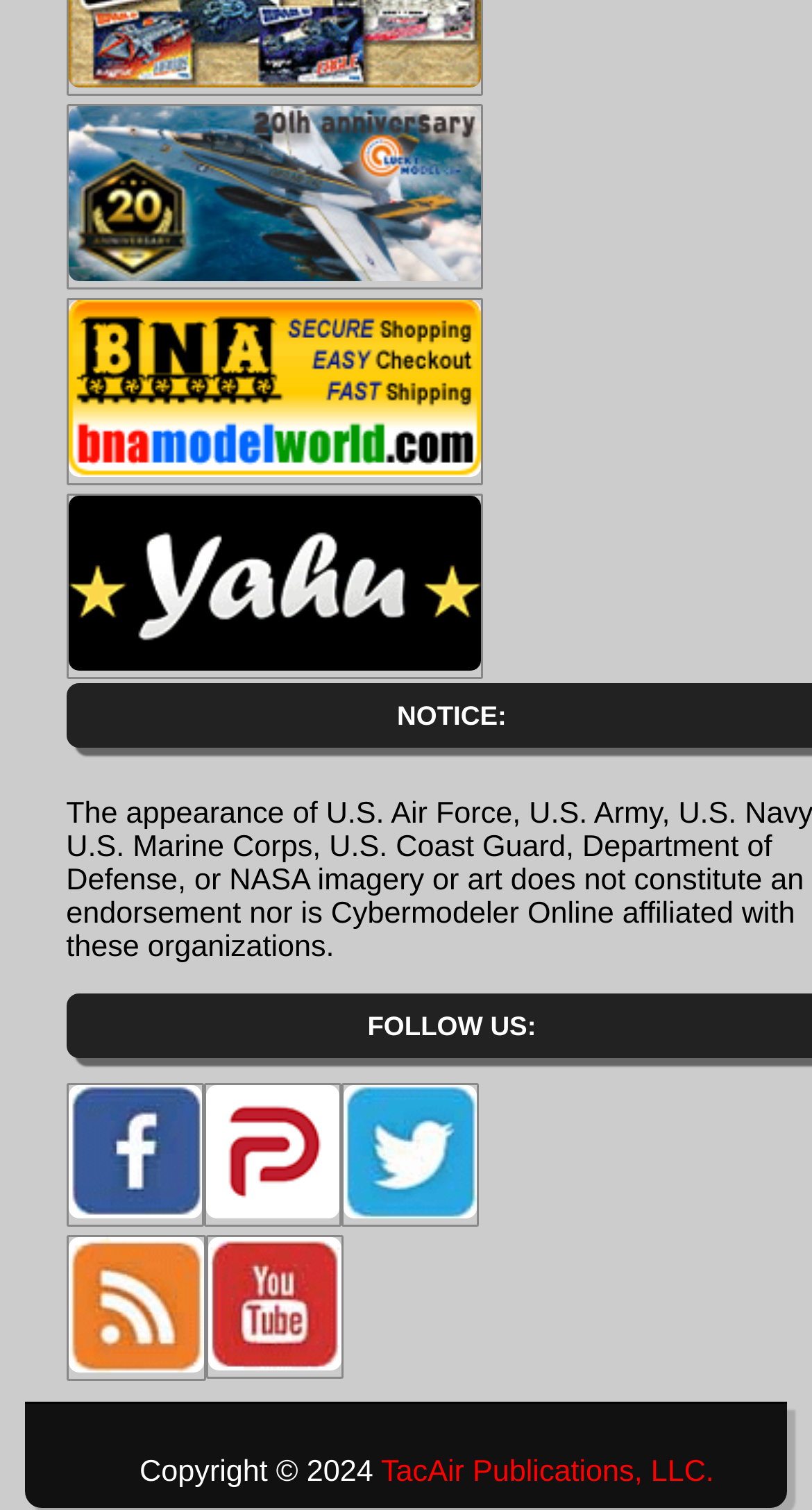Provide a brief response using a word or short phrase to this question:
What is the company name associated with the copyright?

TacAir Publications, LLC.